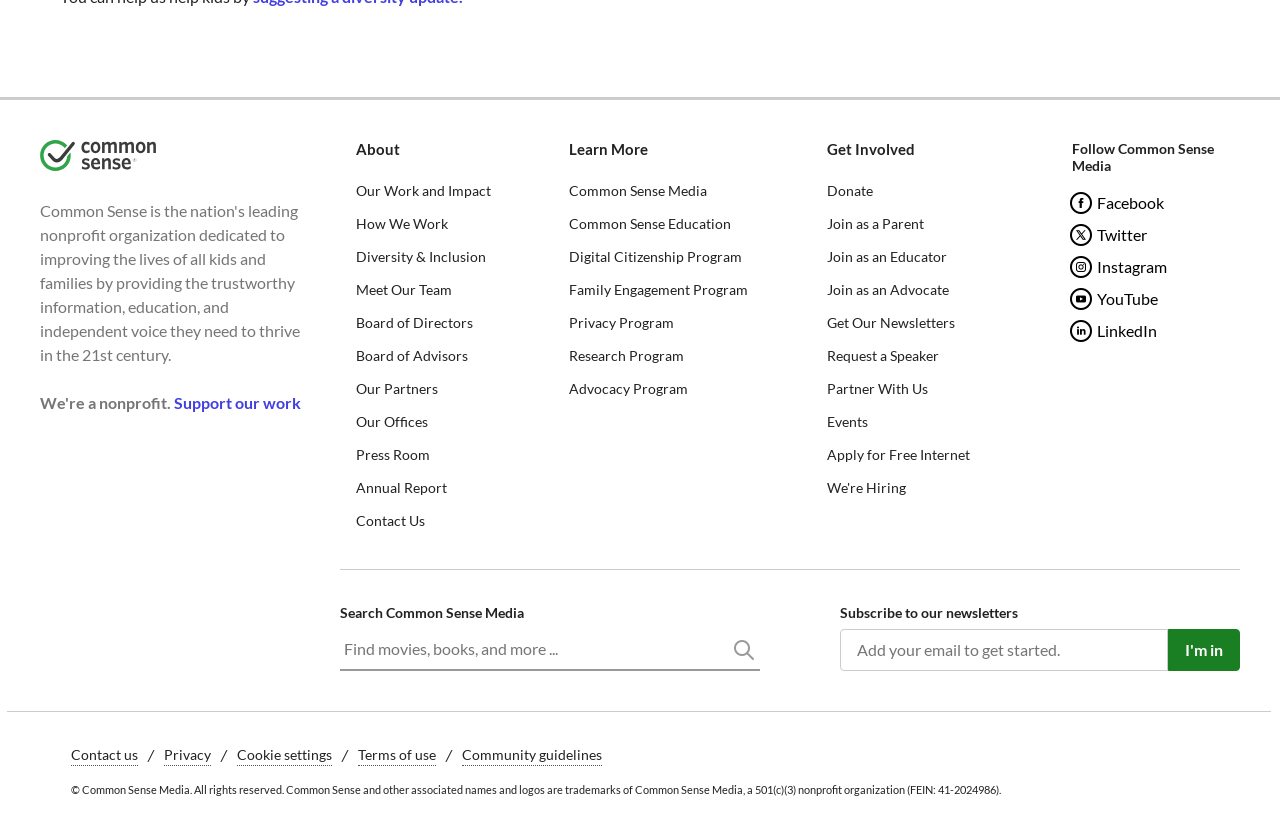How many social media platforms are listed?
From the screenshot, supply a one-word or short-phrase answer.

5